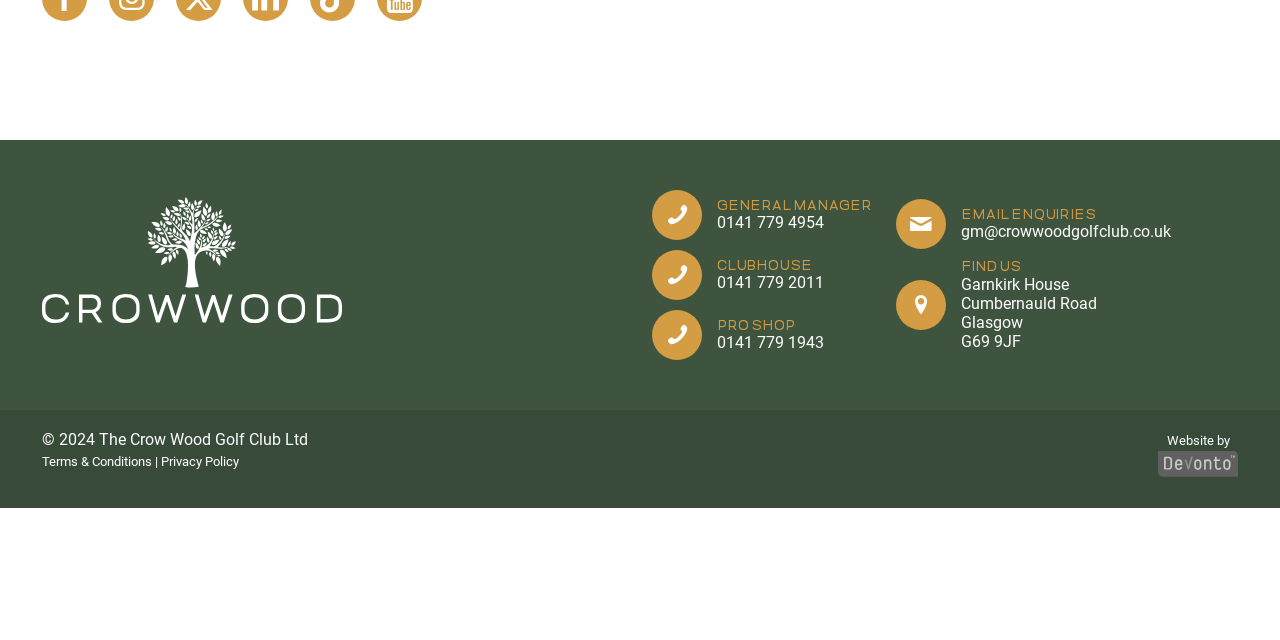Predict the bounding box of the UI element that fits this description: "Clubhouse0141 779 2011".

[0.509, 0.391, 0.681, 0.469]